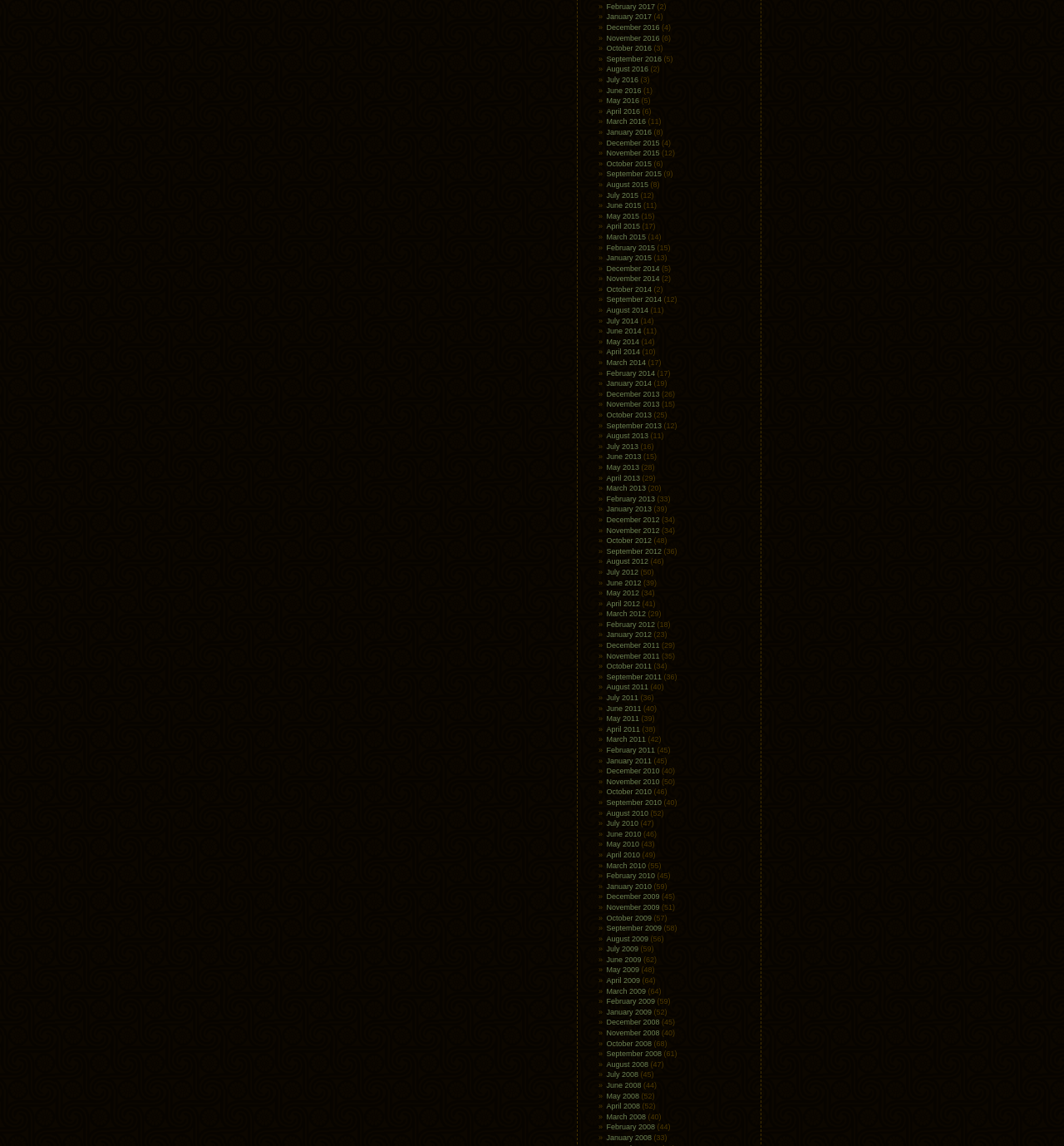How many links are there for the year 2016? Observe the screenshot and provide a one-word or short phrase answer.

12